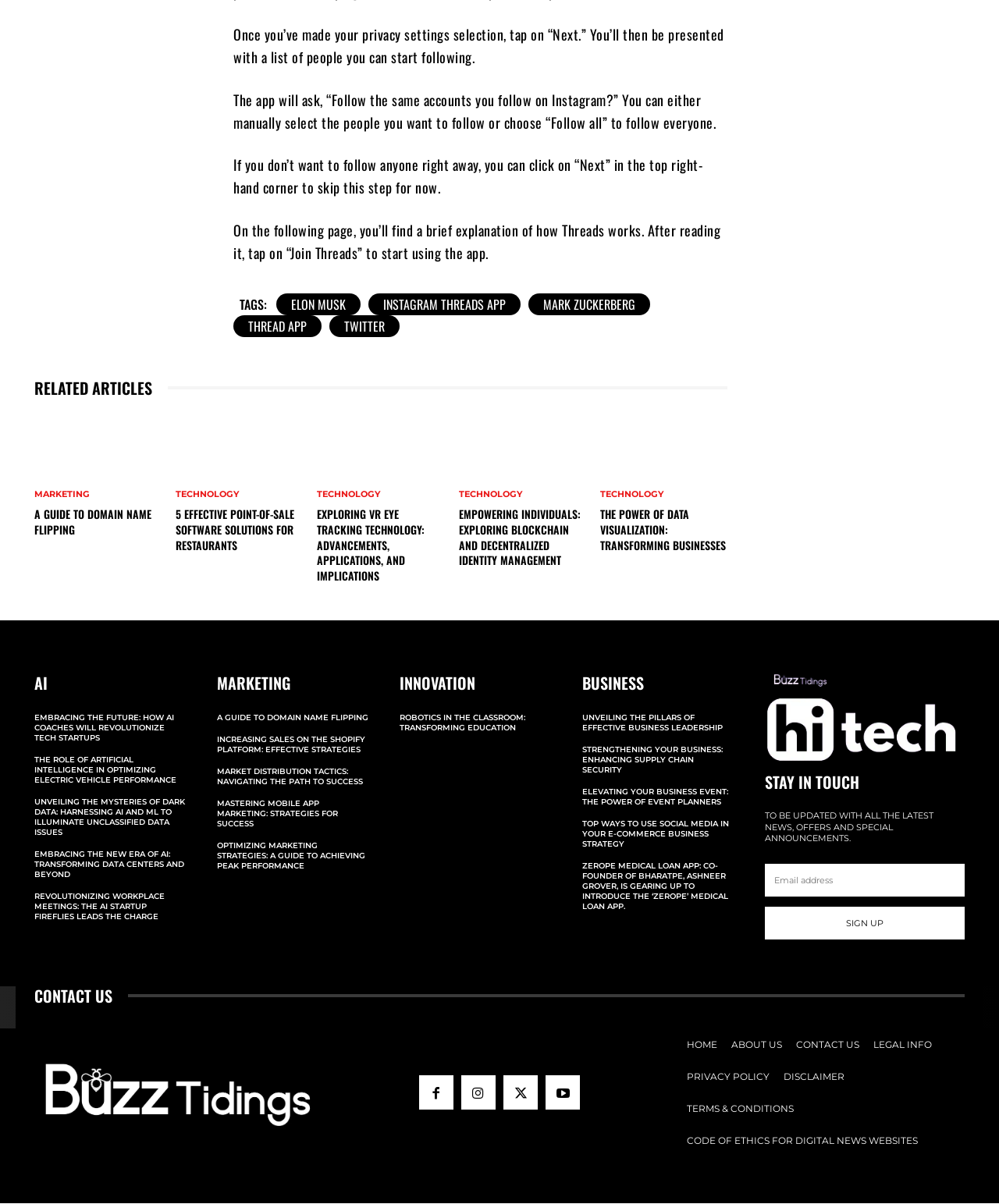Respond to the question below with a single word or phrase: What is the purpose of the 'SIGN UP' button?

To receive latest news and offers